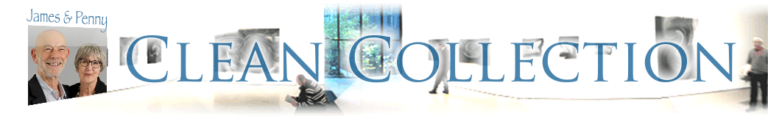What is emphasized in bold font? Based on the image, give a response in one word or a short phrase.

CLEAN COLLECTION